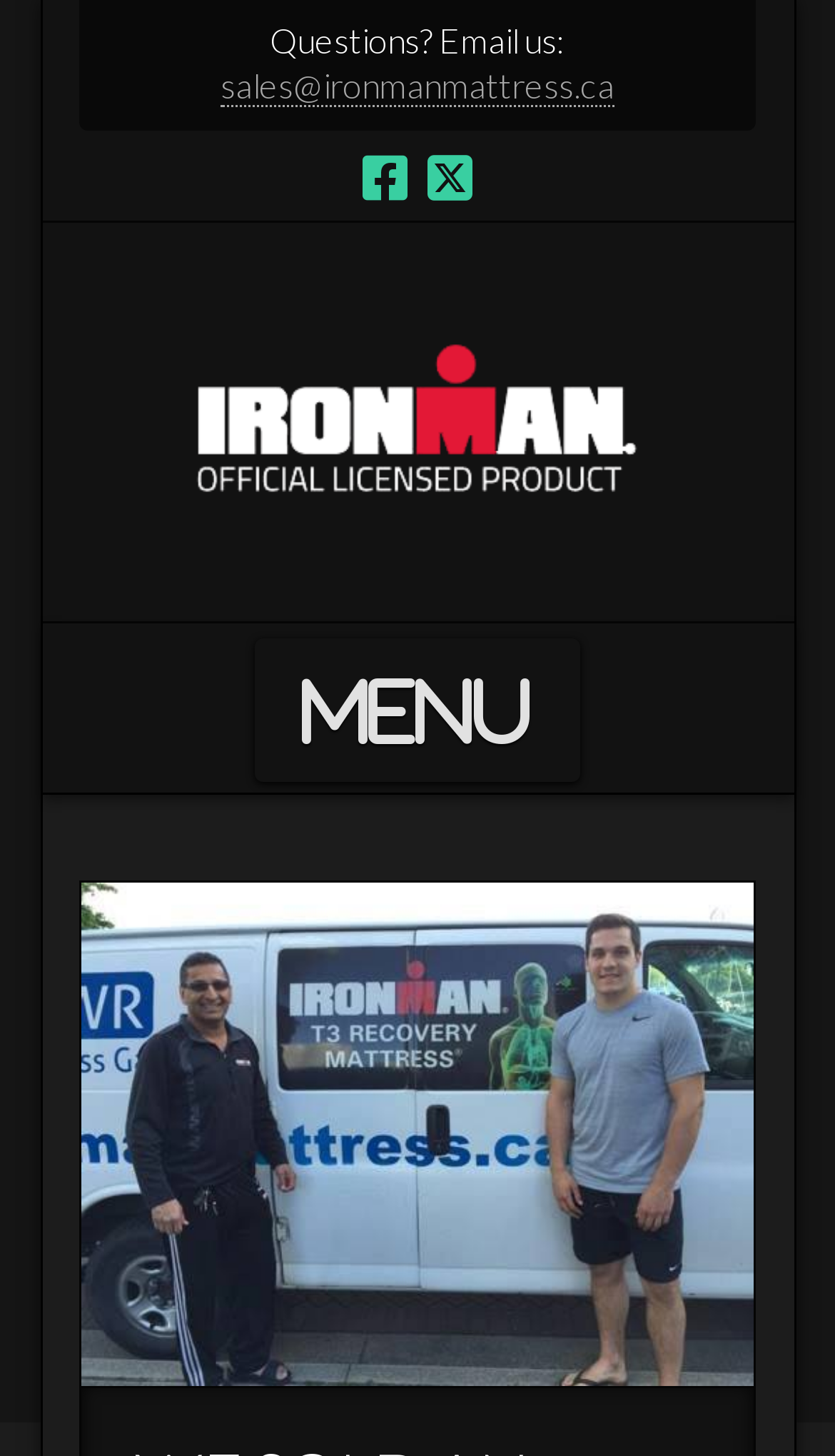Given the description: "title="Facebook"", determine the bounding box coordinates of the UI element. The coordinates should be formatted as four float numbers between 0 and 1, [left, top, right, bottom].

[0.434, 0.105, 0.488, 0.14]